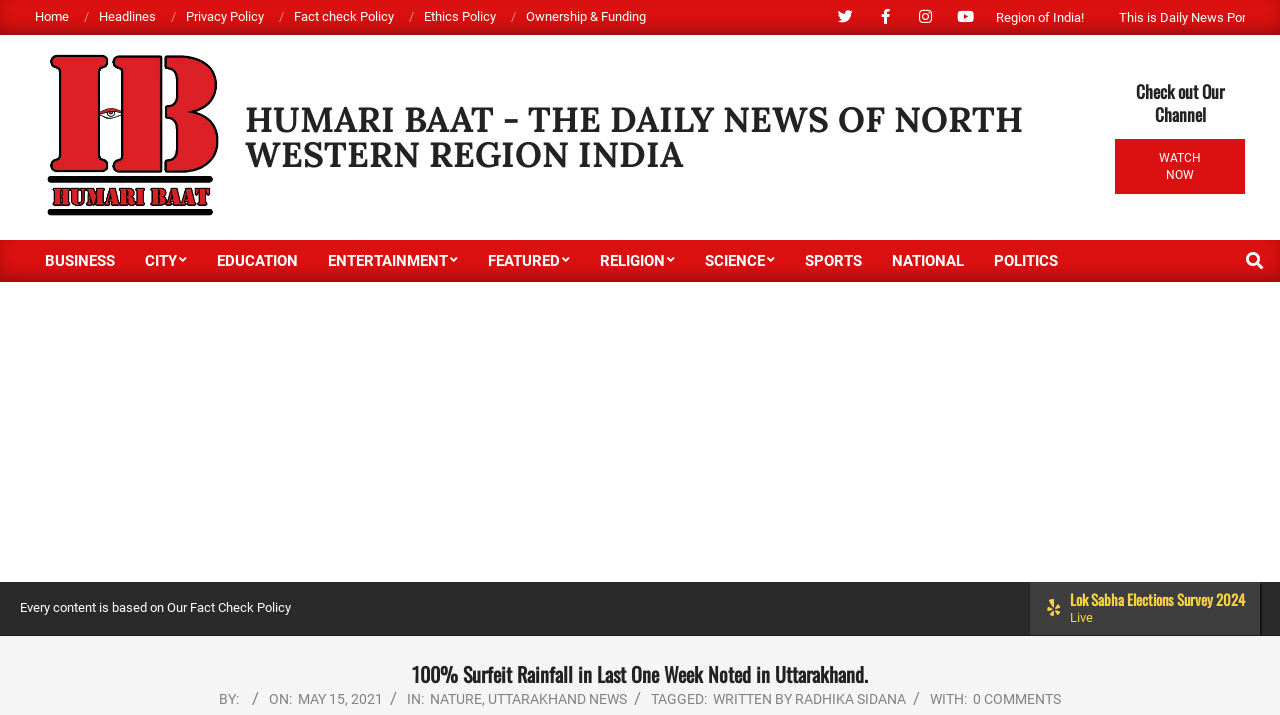How many comments are there on the news article?
Give a detailed response to the question by analyzing the screenshot.

I found the answer by looking at the bottom of the article, where it says '0 COMMENTS'.